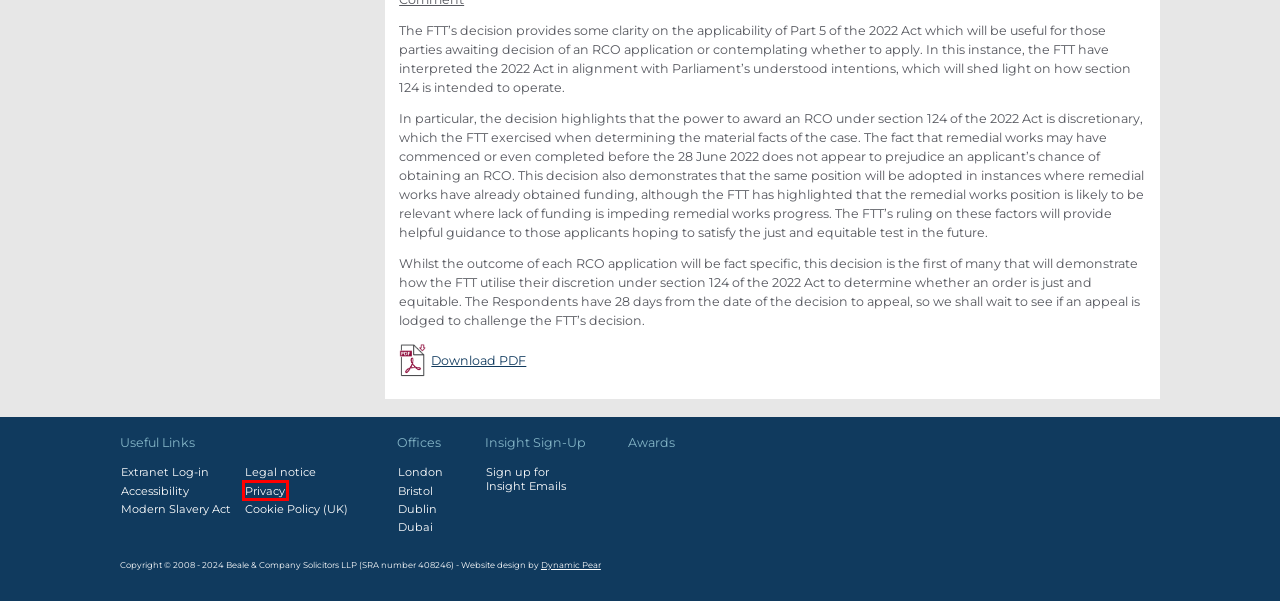View the screenshot of the webpage containing a red bounding box around a UI element. Select the most fitting webpage description for the new page shown after the element in the red bounding box is clicked. Here are the candidates:
A. home - Dynamic Pear
B. Modern Slavery Act | Beale & Co
C. Privacy policy | Beale & Co
D. Careers | Beale & Co
E. Cookie Policy (UK) | Beale & Co
F. Beale & Co | International Construction and Insurance Law Specialists
G. Accessibility | Beale & Co
H. Legal notice | Beale & Co

C